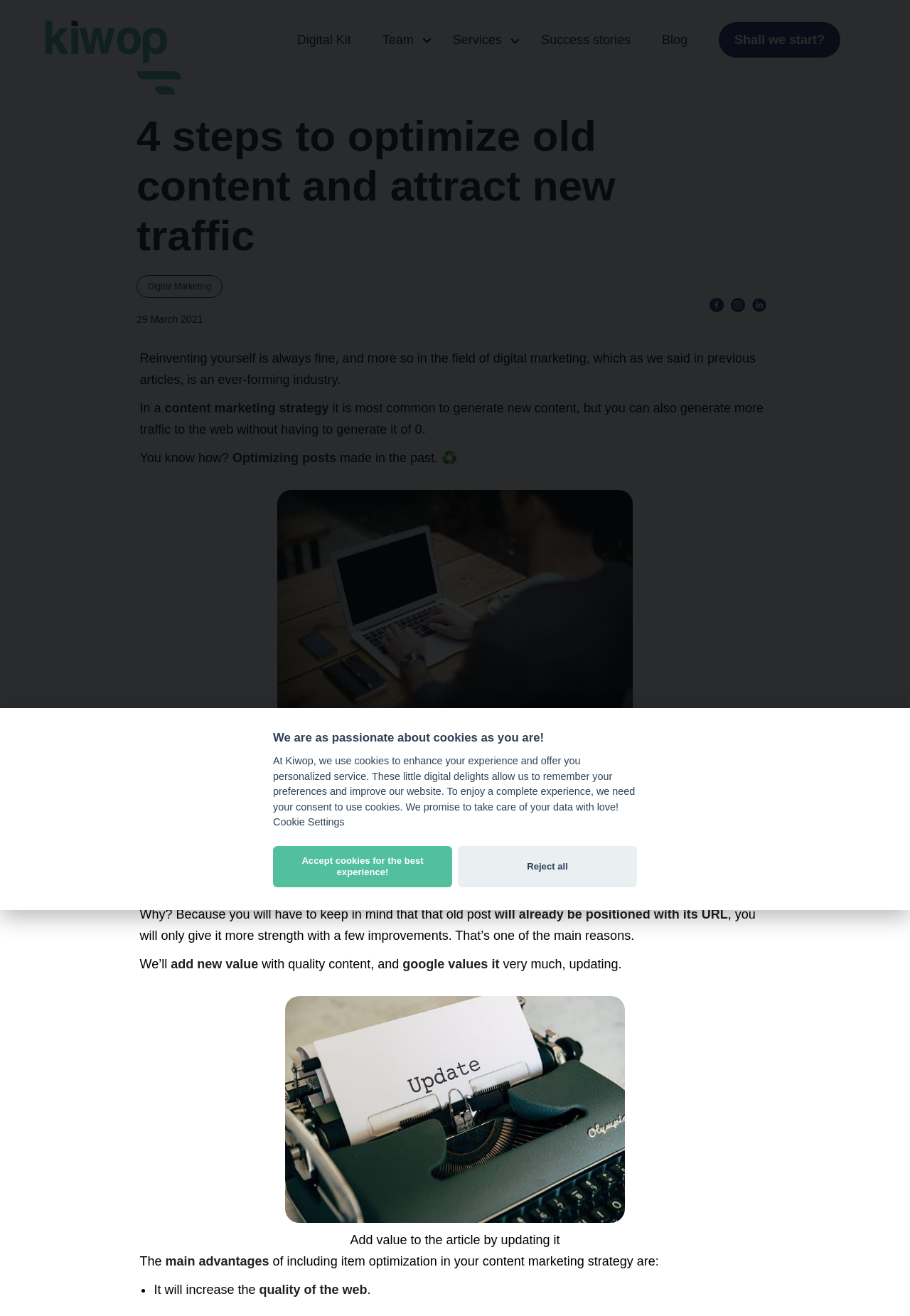Locate the bounding box coordinates of the element that should be clicked to fulfill the instruction: "Click on the 'Shall we start?' link".

[0.79, 0.017, 0.923, 0.044]